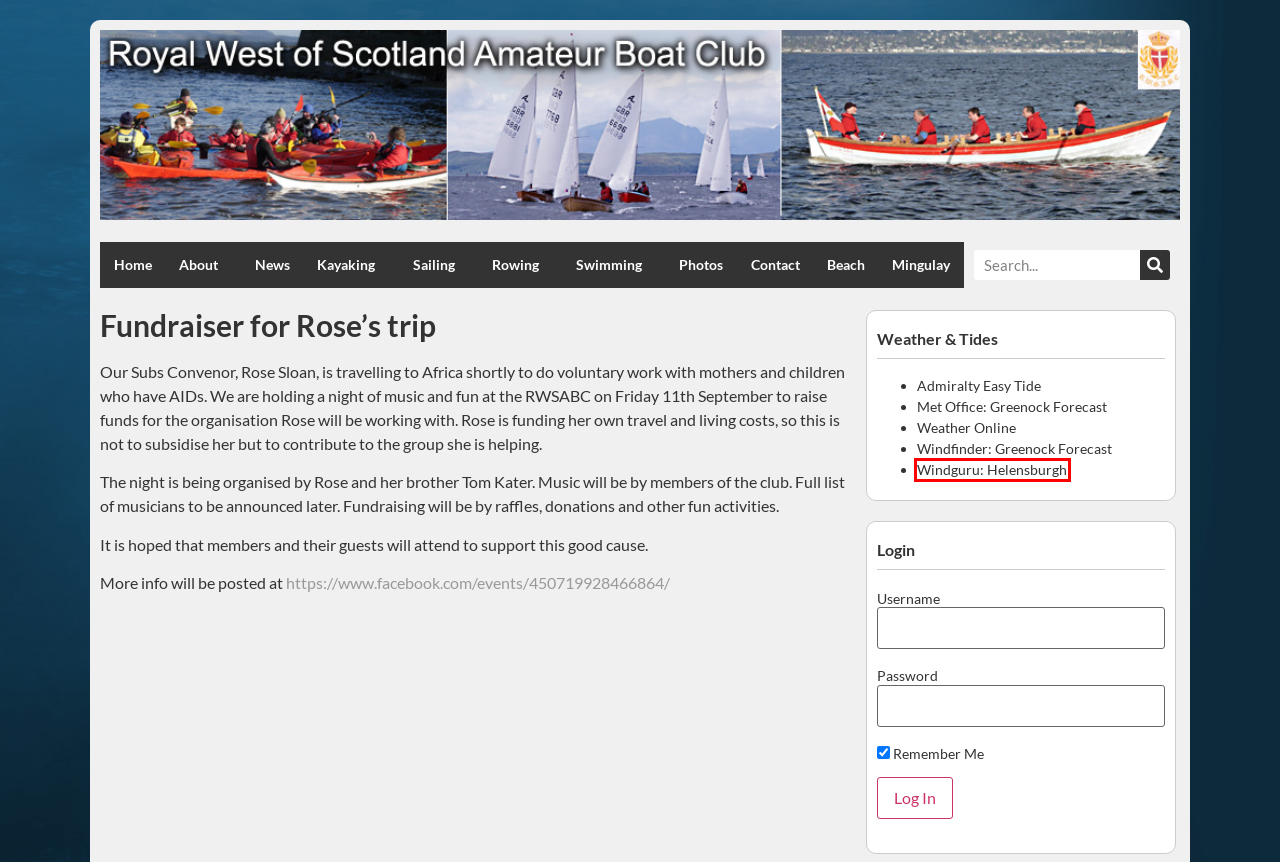Examine the screenshot of a webpage with a red bounding box around a UI element. Your task is to identify the webpage description that best corresponds to the new webpage after clicking the specified element. The given options are:
A. Beach - RWSABC
B. Mingulay - RWSABC
C. Windguru - United Kingdom - Helensburgh
D. Kayaking - RWSABC
E. About - RWSABC
F. Photos - RWSABC
G. ADMIRALTY EasyTide
H. Rowing - RWSABC

C